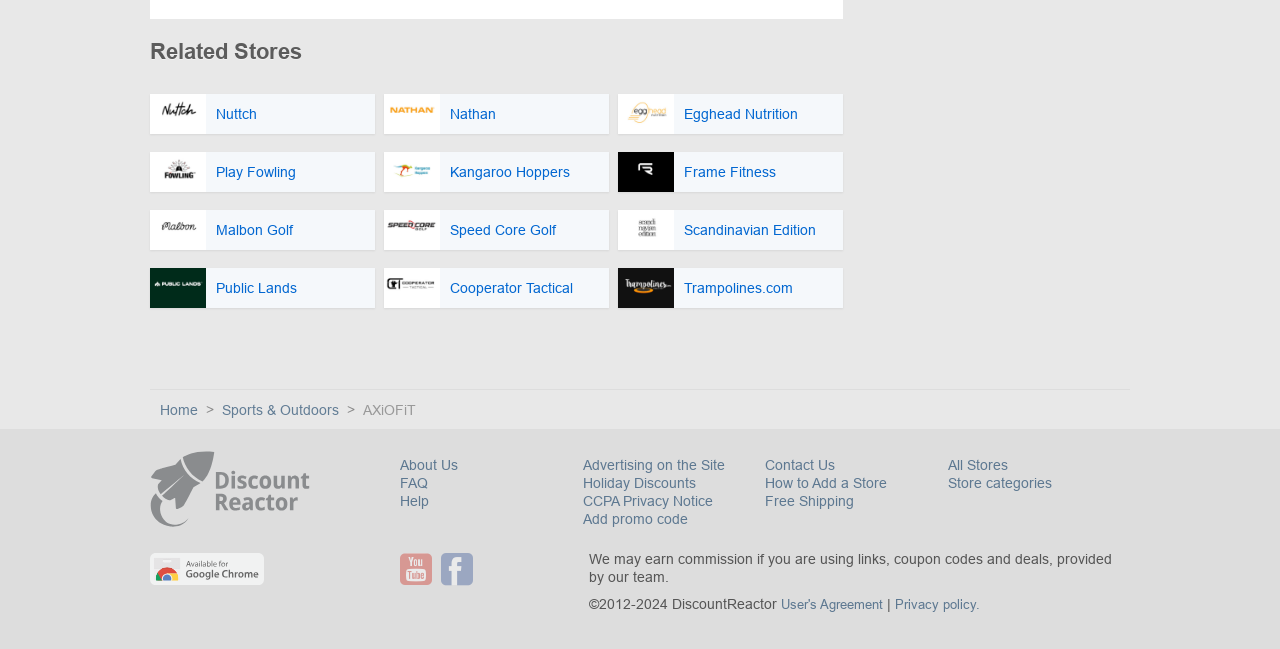Could you specify the bounding box coordinates for the clickable section to complete the following instruction: "Contact Us"?

[0.598, 0.704, 0.652, 0.729]